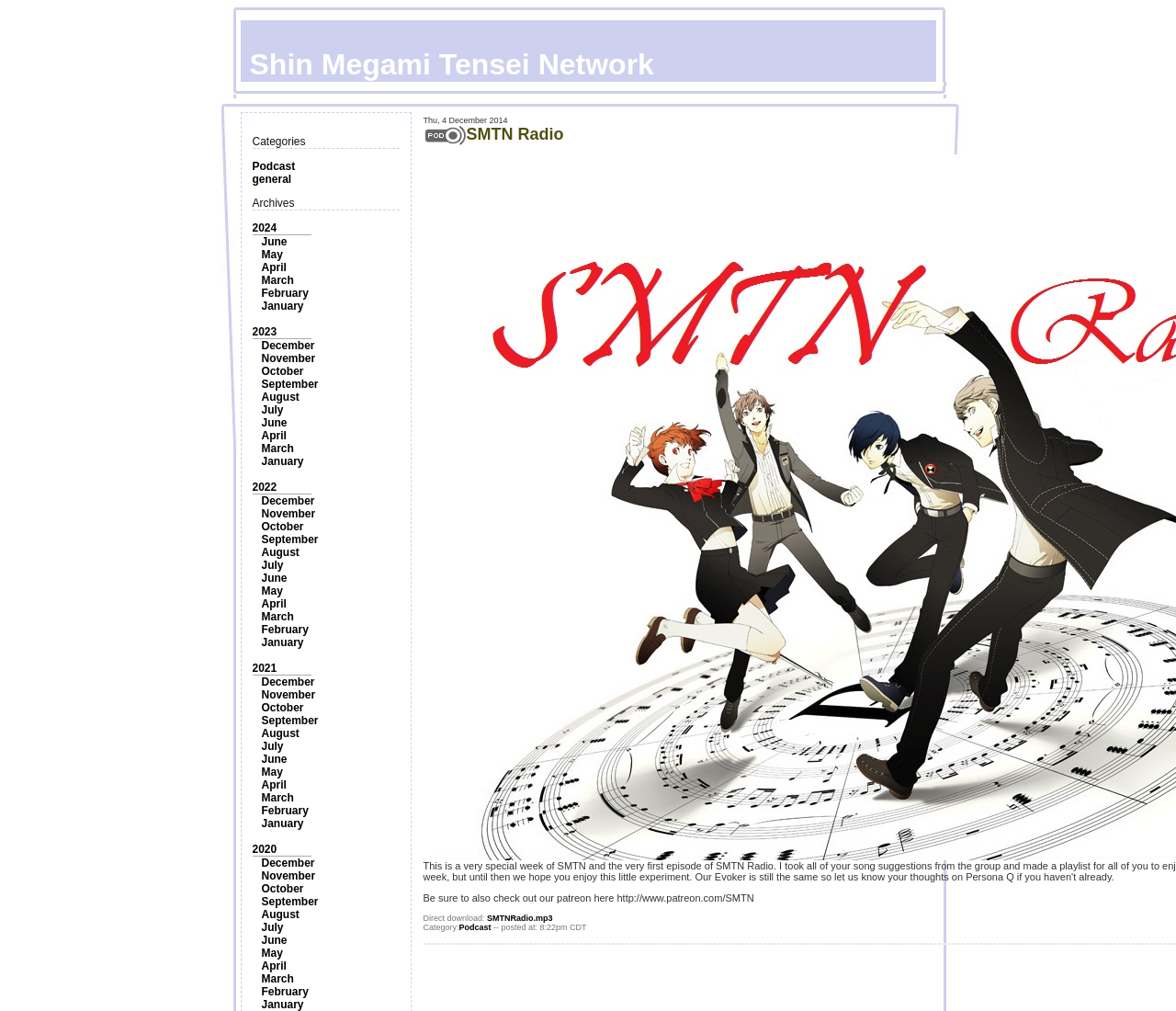Provide the bounding box coordinates for the area that should be clicked to complete the instruction: "Click on the Podcast category".

[0.214, 0.158, 0.251, 0.171]